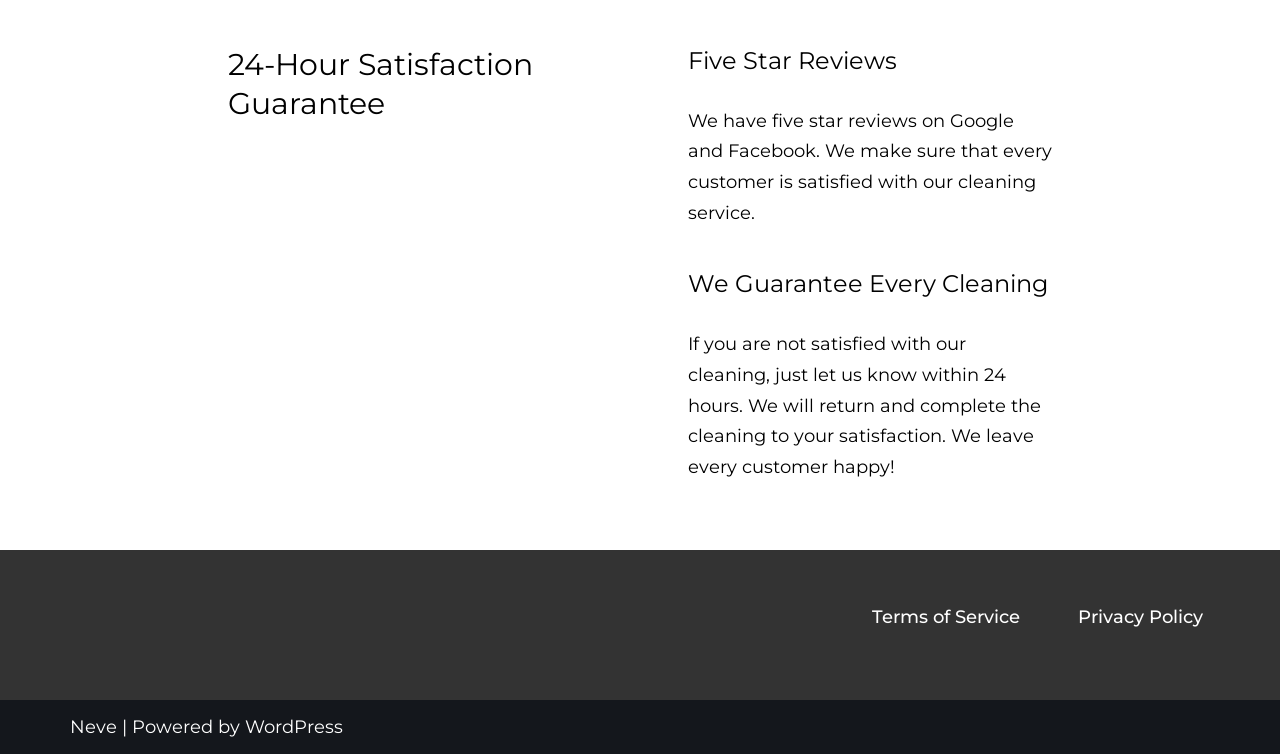Given the description of the UI element: "Neve", predict the bounding box coordinates in the form of [left, top, right, bottom], with each value being a float between 0 and 1.

[0.055, 0.949, 0.091, 0.979]